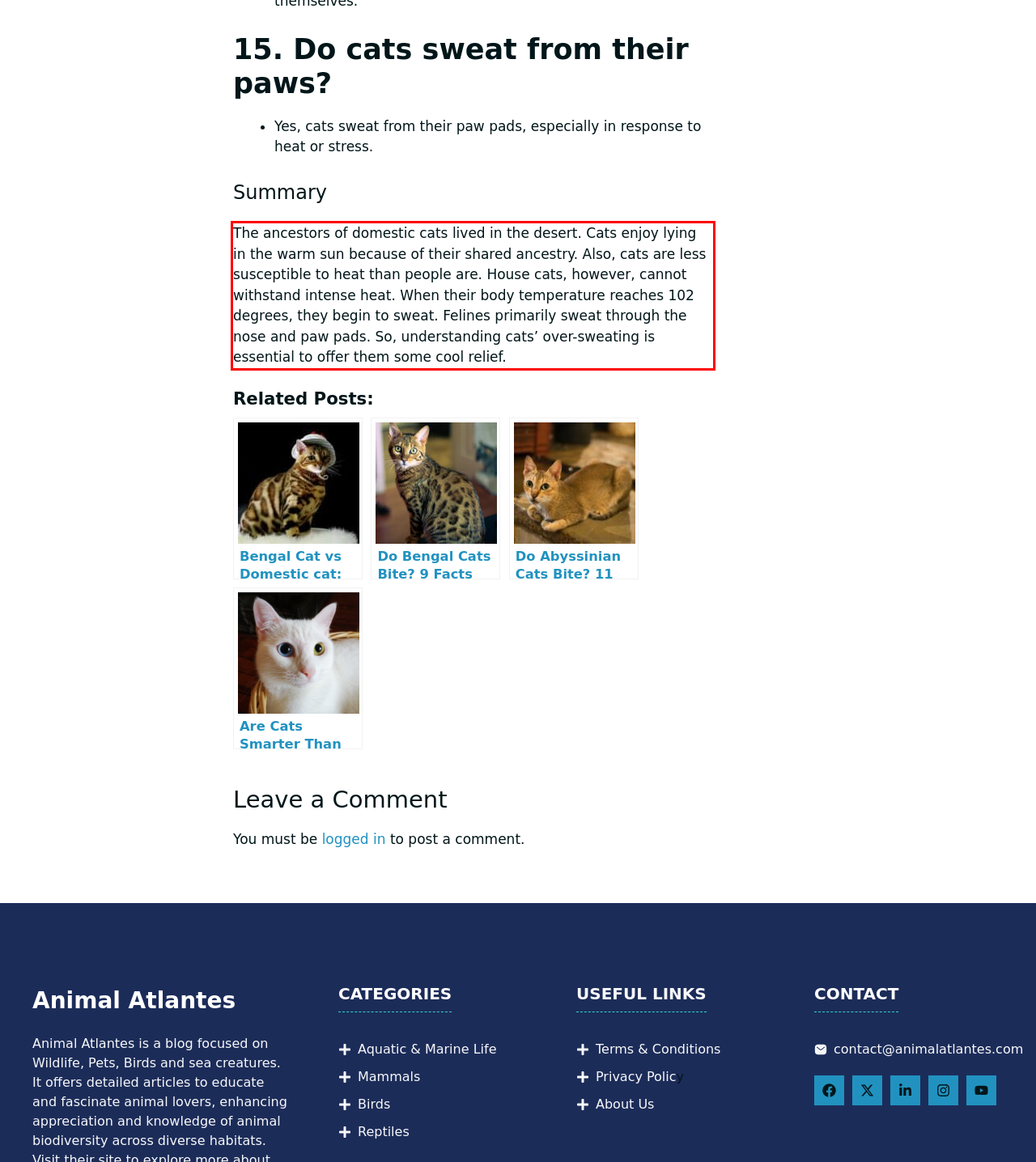Review the webpage screenshot provided, and perform OCR to extract the text from the red bounding box.

The ancestors of domestic cats lived in the desert. Cats enjoy lying in the warm sun because of their shared ancestry. Also, cats are less susceptible to heat than people are. House cats, however, cannot withstand intense heat. When their body temperature reaches 102 degrees, they begin to sweat. Felines primarily sweat through the nose and paw pads. So, understanding cats’ over-sweating is essential to offer them some cool relief.